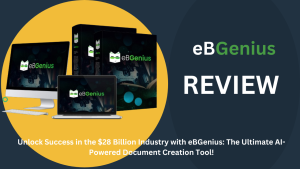What devices display the eBGenius logo?
Using the image, answer in one word or phrase.

Desktop monitor, laptop, and packaging